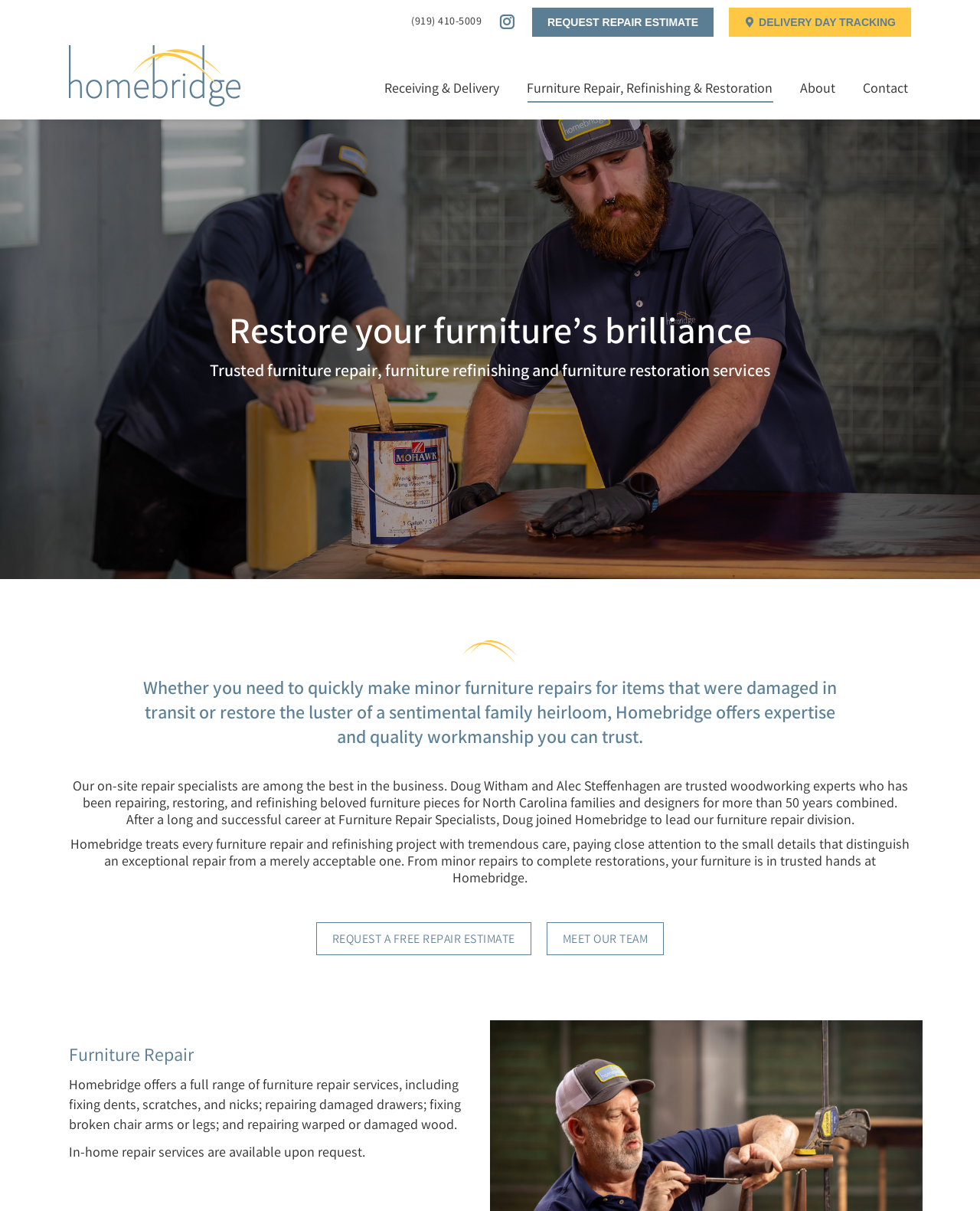Please provide the bounding box coordinates for the element that needs to be clicked to perform the following instruction: "Track delivery". The coordinates should be given as four float numbers between 0 and 1, i.e., [left, top, right, bottom].

[0.744, 0.006, 0.93, 0.03]